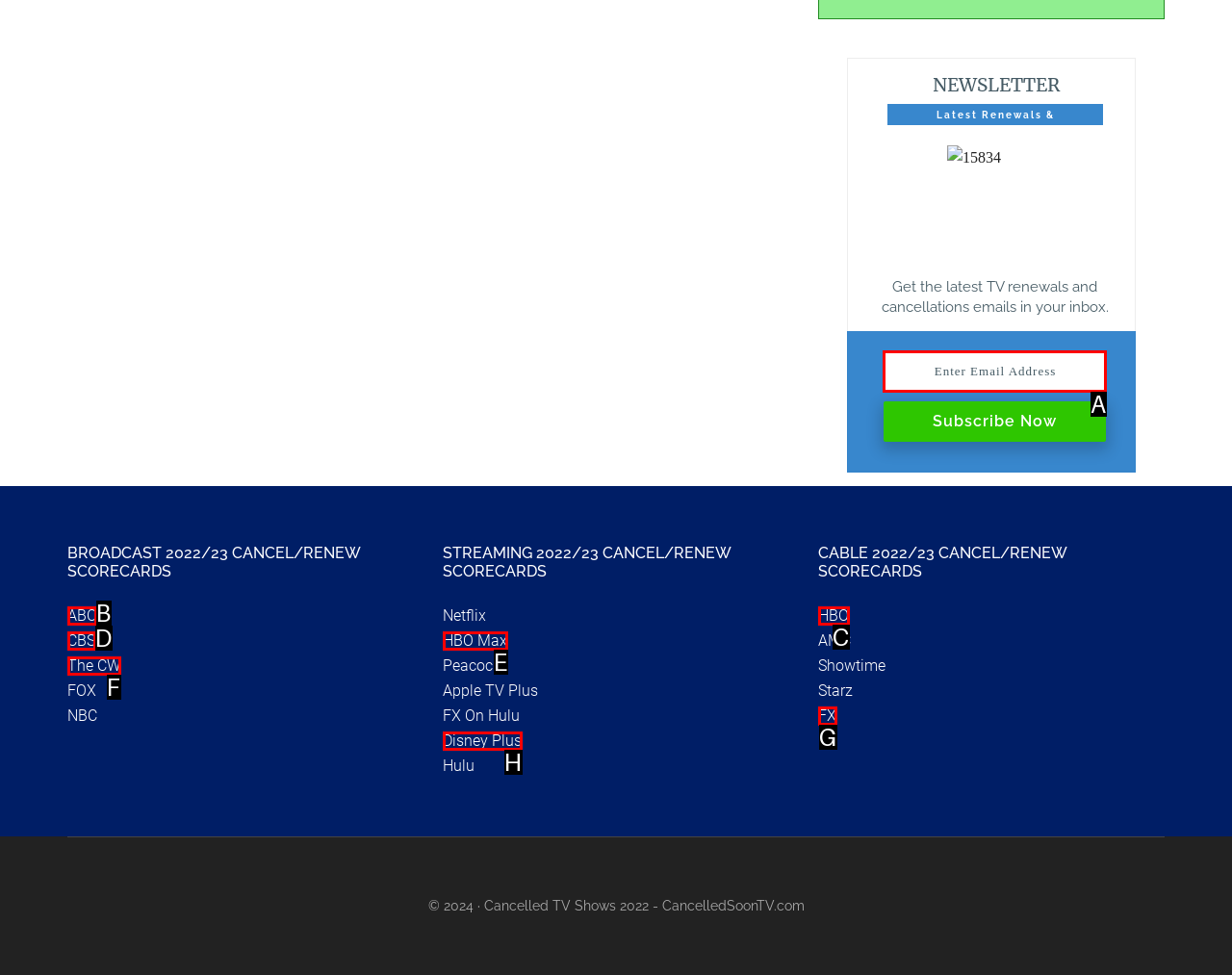Select the correct UI element to click for this task: Enter email address.
Answer using the letter from the provided options.

A